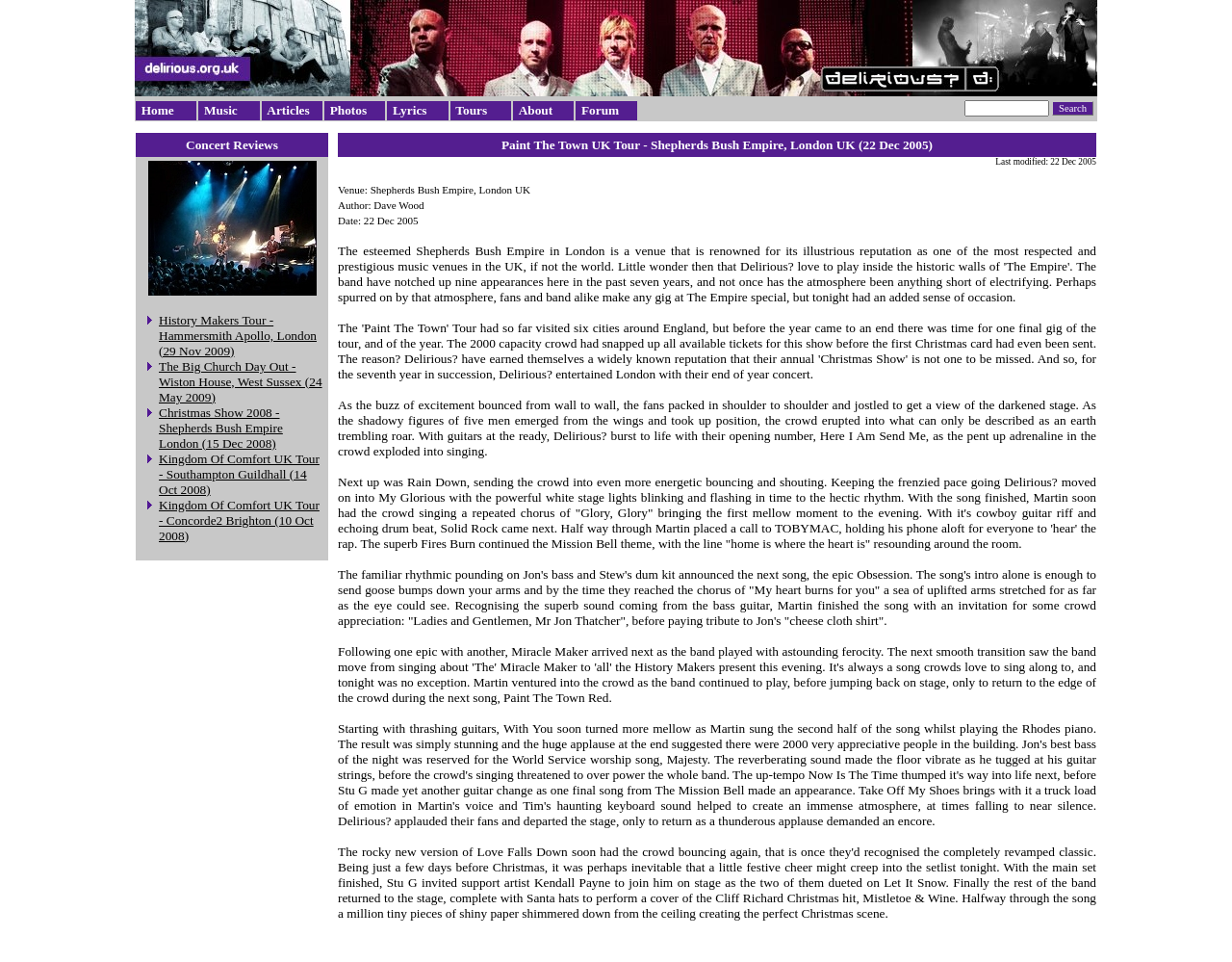Pinpoint the bounding box coordinates of the clickable area needed to execute the instruction: "Search for something". The coordinates should be specified as four float numbers between 0 and 1, i.e., [left, top, right, bottom].

[0.854, 0.105, 0.888, 0.12]